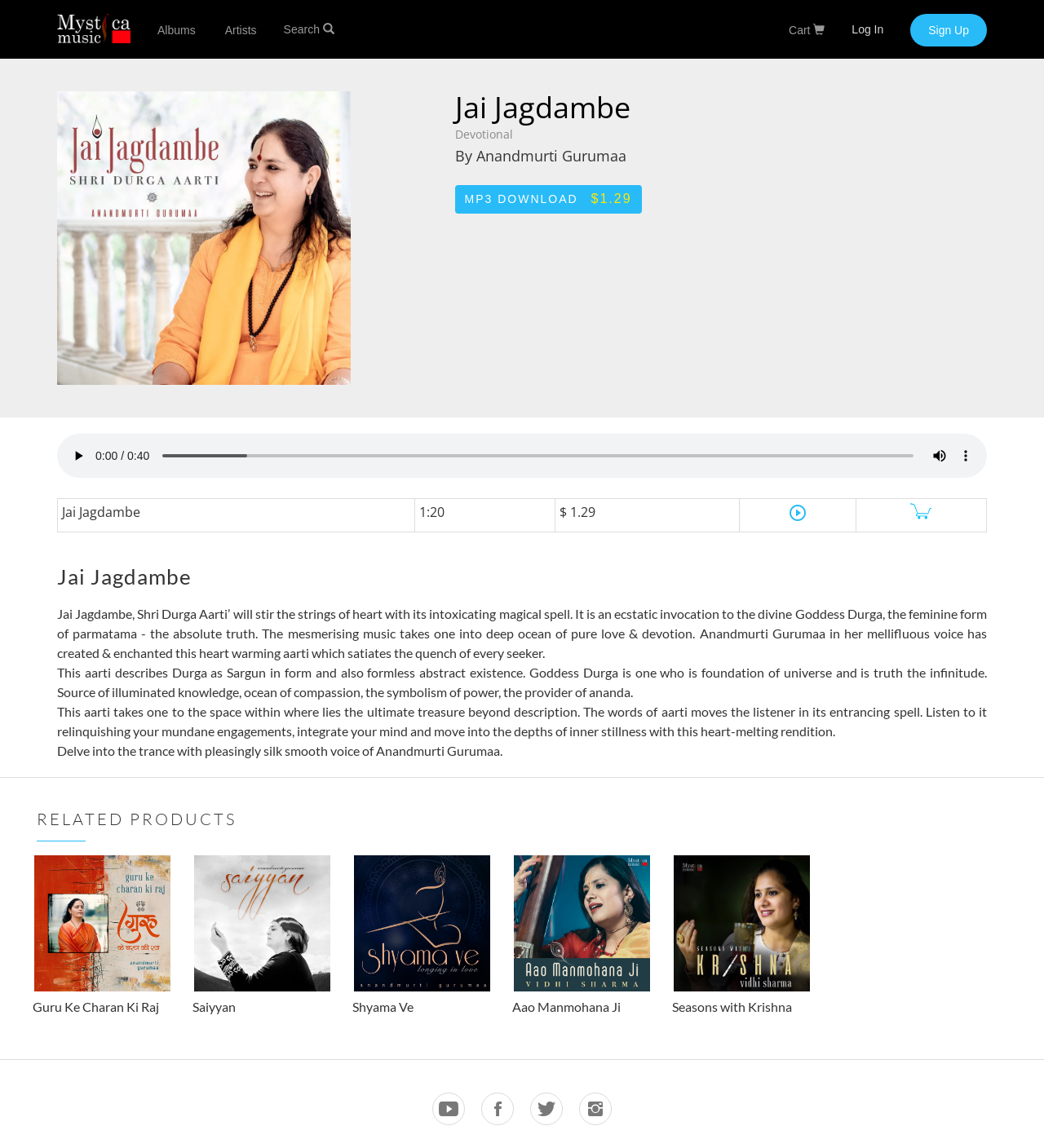Identify the bounding box of the UI component described as: "Saiyyan".

[0.184, 0.744, 0.318, 0.887]